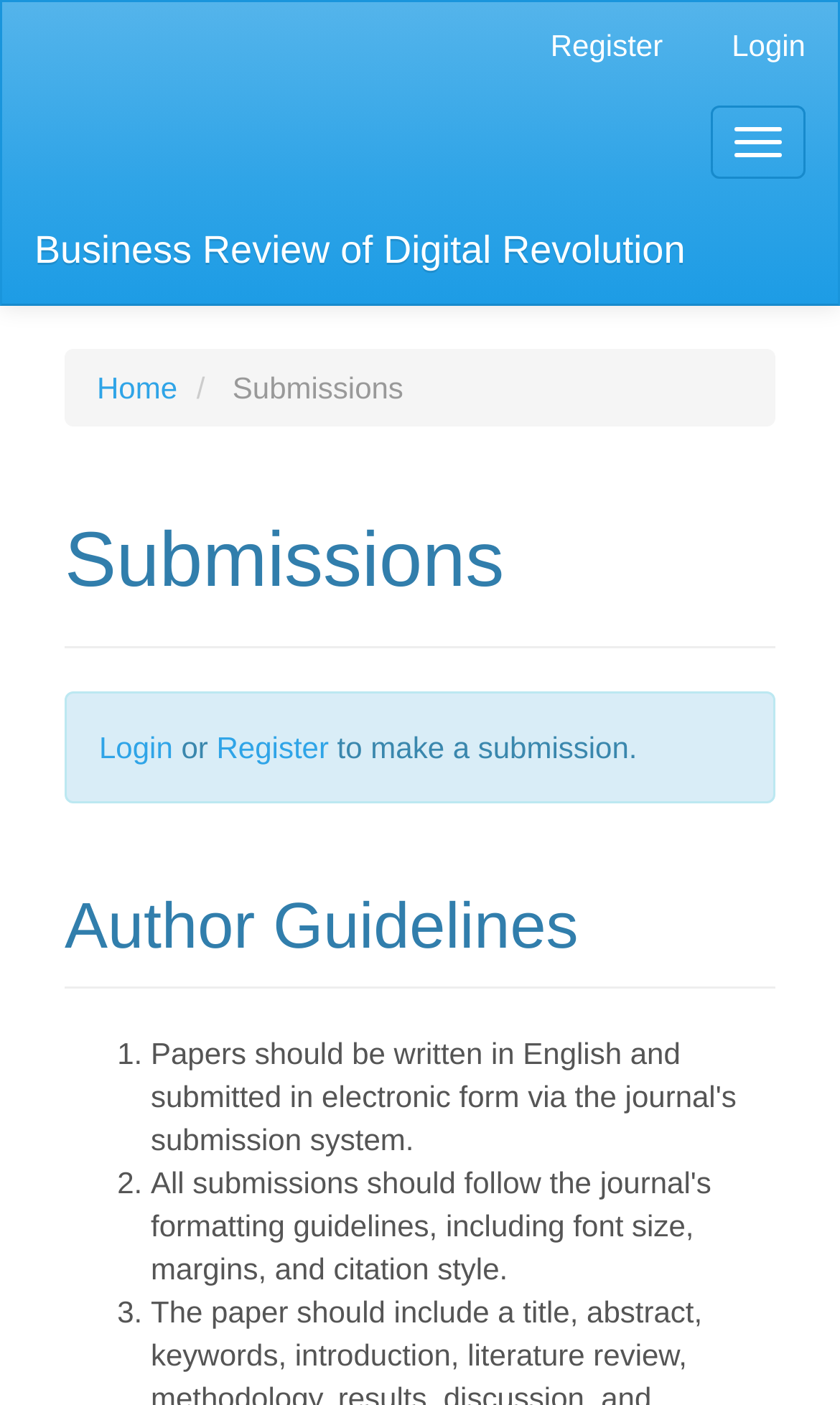Using the element description Main Navigation, predict the bounding box coordinates for the UI element. Provide the coordinates in (top-left x, top-left y, bottom-right x, bottom-right y) format with values ranging from 0 to 1.

[0.1, 0.002, 0.27, 0.057]